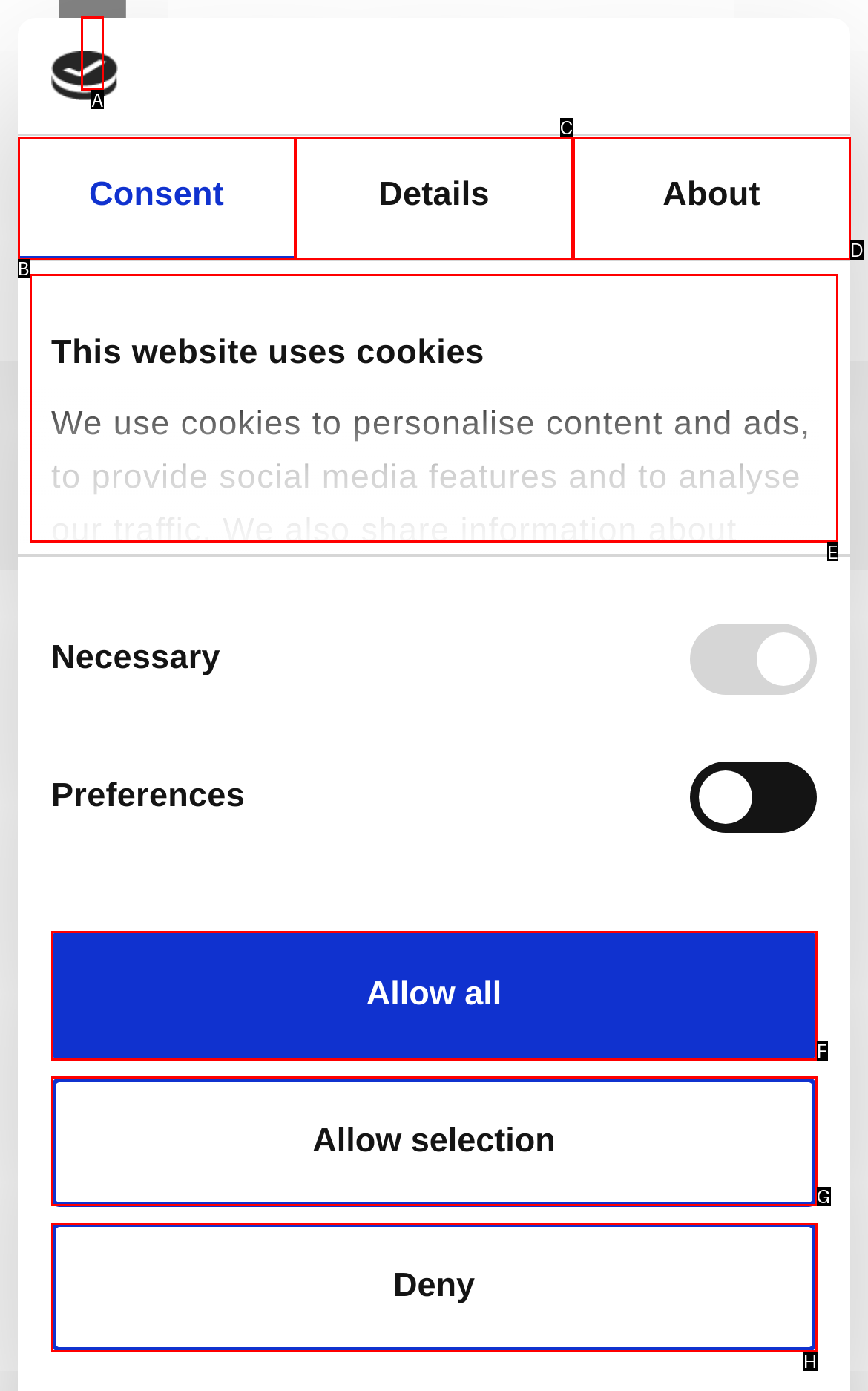Among the marked elements in the screenshot, which letter corresponds to the UI element needed for the task: Navigate to Cash & Liquidity Management?

None